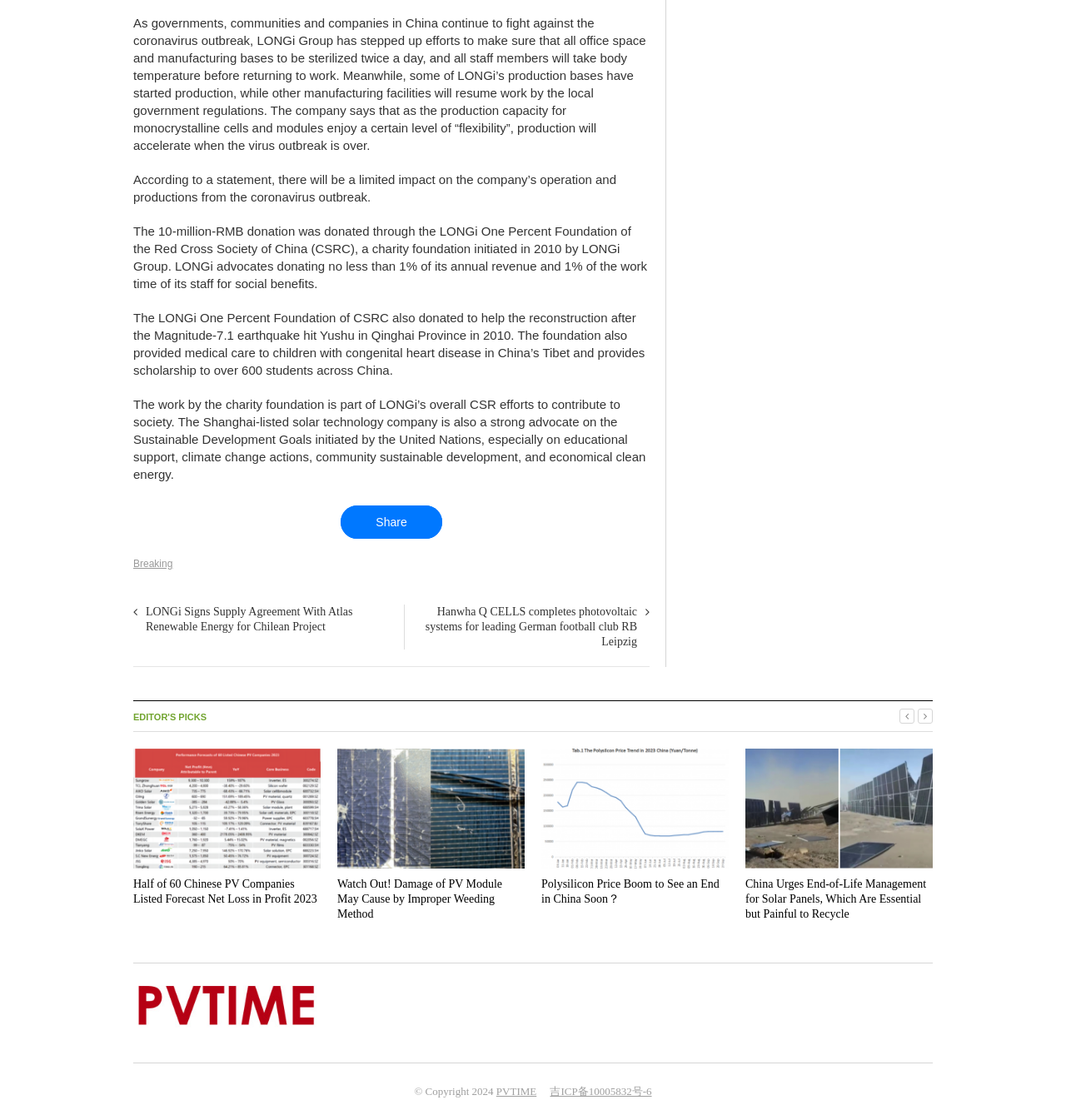What is LONGi Group doing to fight against the coronavirus outbreak?
Based on the image, answer the question with as much detail as possible.

According to the text, LONGi Group is taking measures to combat the coronavirus outbreak by sterilizing all office space and manufacturing bases twice a day, and requiring all staff members to take their body temperature before returning to work.